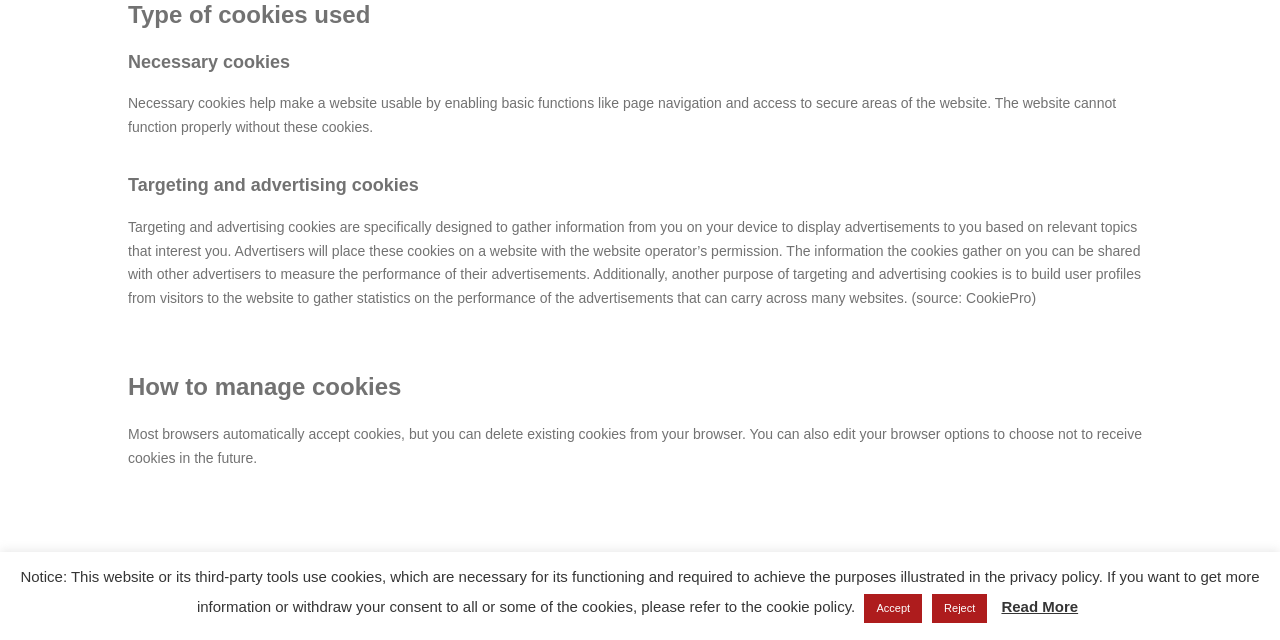Identify the bounding box for the described UI element: "Apple’s article".

None